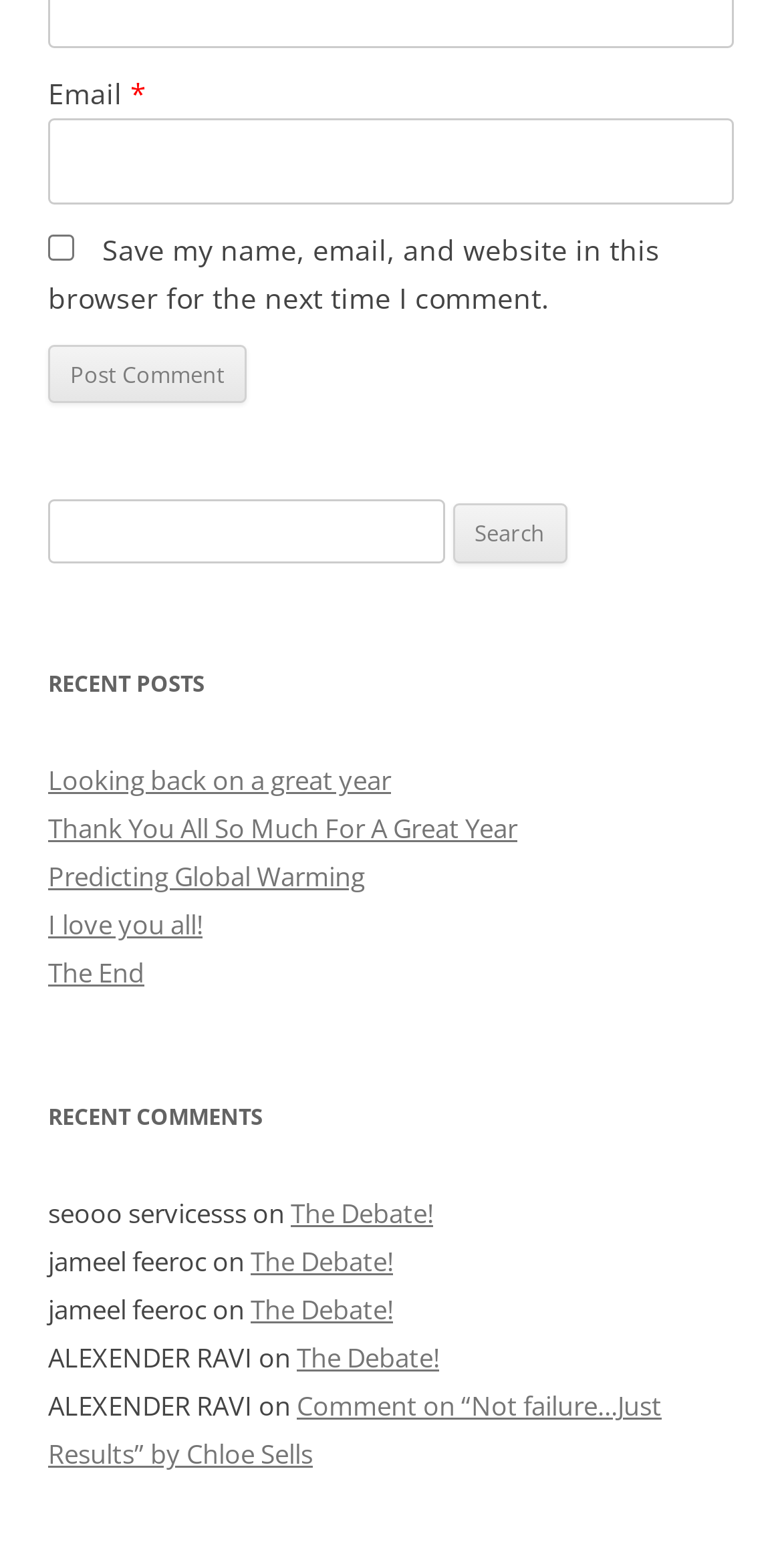How many recent posts are listed?
Look at the screenshot and give a one-word or phrase answer.

4